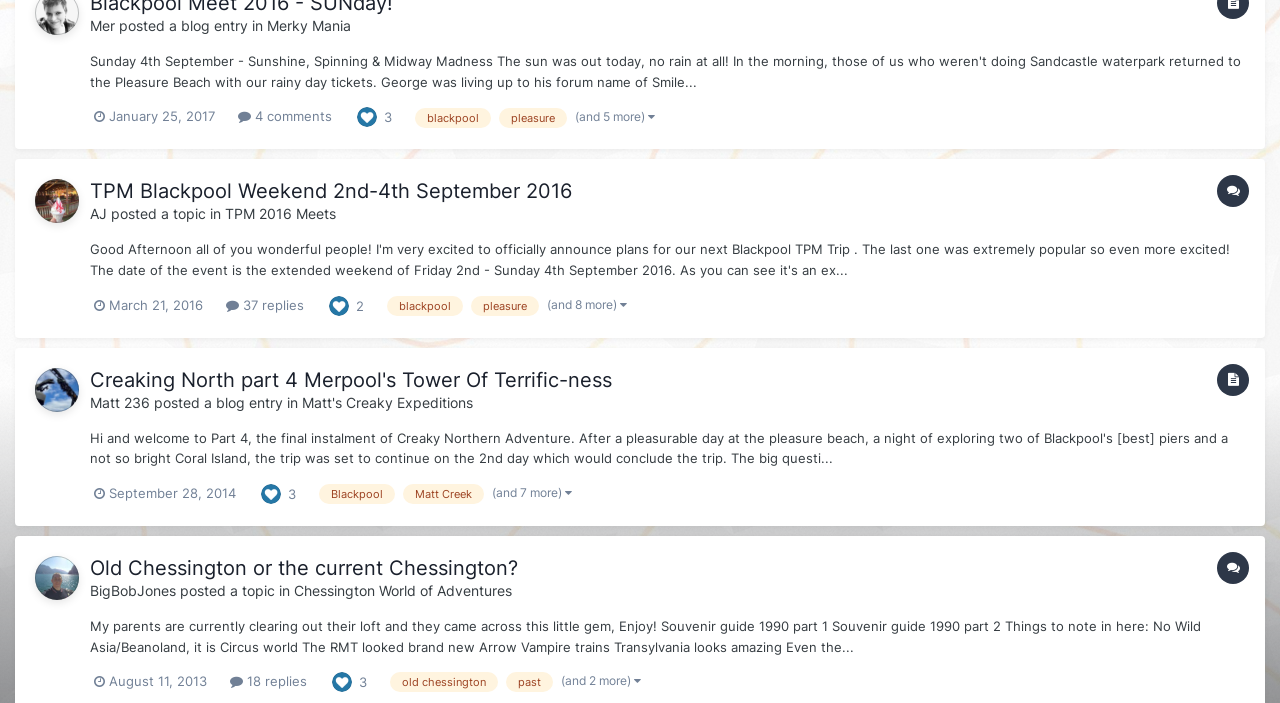For the element described, predict the bounding box coordinates as (top-left x, top-left y, bottom-right x, bottom-right y). All values should be between 0 and 1. Element description: Chessington World of Adventures

[0.23, 0.828, 0.4, 0.852]